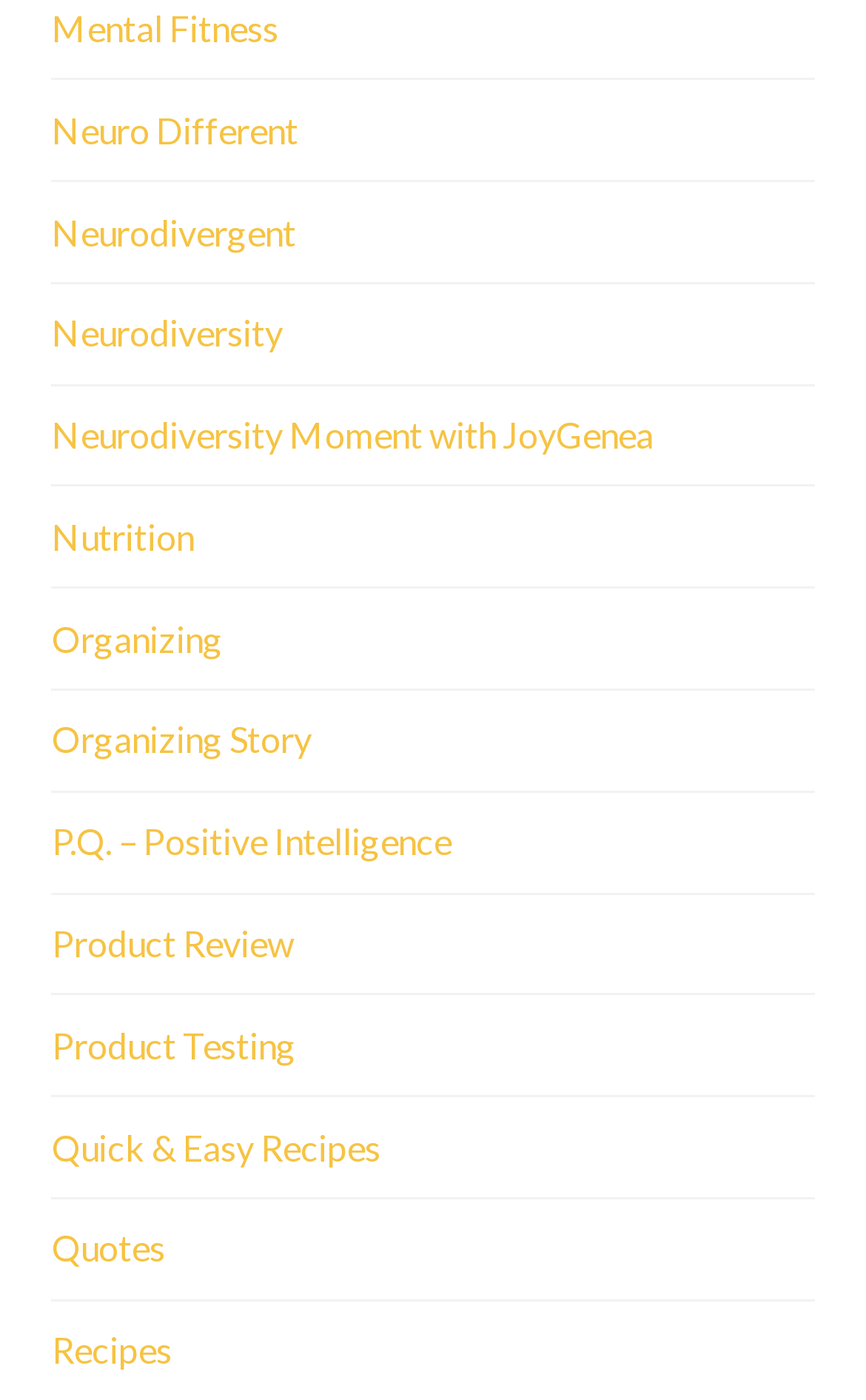Locate the bounding box coordinates of the UI element described by: "Neurodiversity Moment with JoyGenea". The bounding box coordinates should consist of four float numbers between 0 and 1, i.e., [left, top, right, bottom].

[0.06, 0.292, 0.755, 0.33]